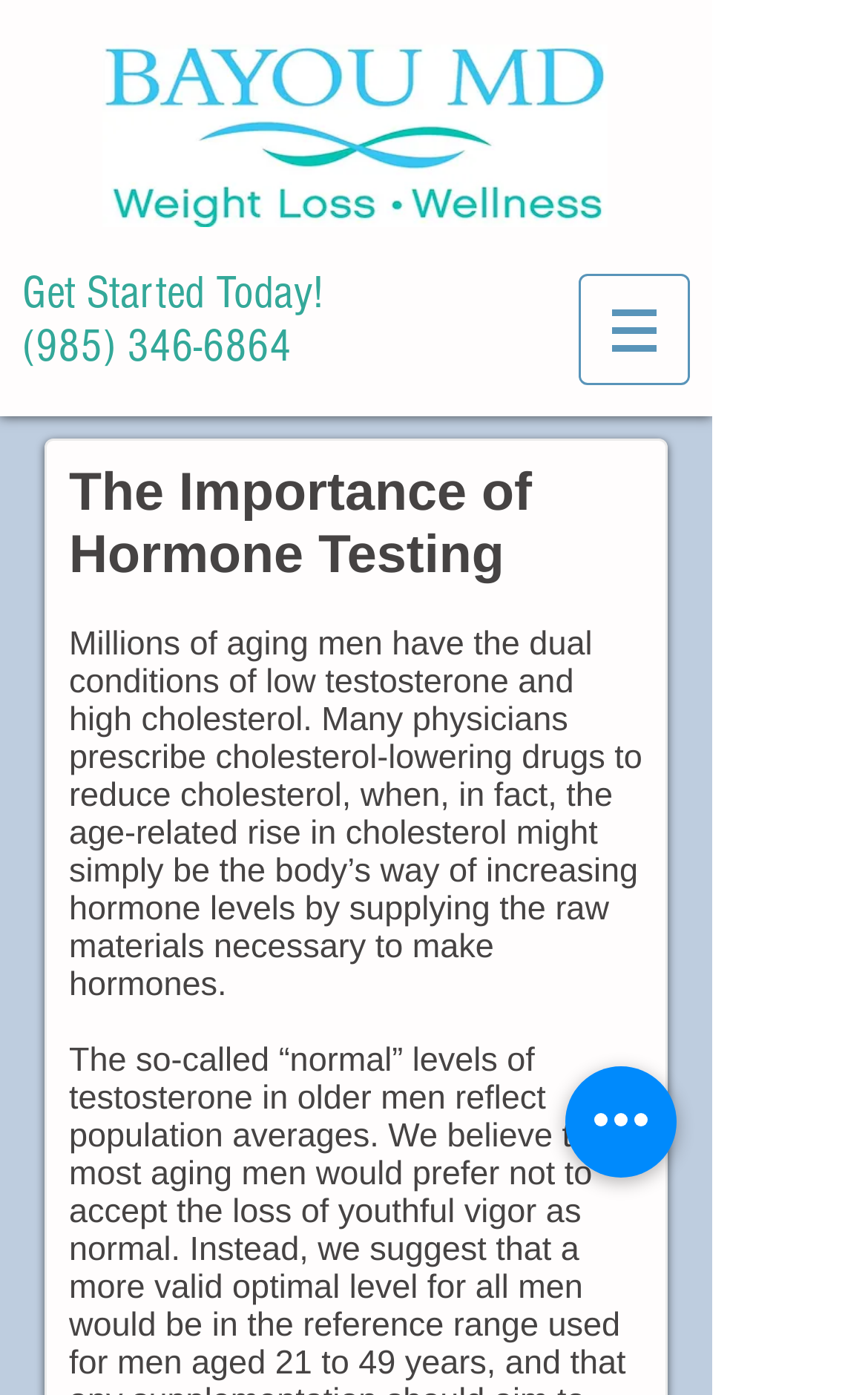Describe the webpage in detail, including text, images, and layout.

The webpage is about the importance of hormone testing, specifically in the context of aging men with low testosterone and high cholesterol. At the top left of the page, there is a link with no descriptive text. To the right of this link, there is a navigation menu labeled "Site" with a button that has a popup menu, accompanied by an image. 

Below these elements, there are two headings: "Get Started Today!" and a phone number "(985) 346-6864", which is also a clickable link. 

The main content of the page is a block of text that explains how some physicians may misdiagnose the root cause of high cholesterol in aging men, and how hormone testing can help identify the underlying issue. This text is divided into three paragraphs, with the first paragraph having the title "The Importance of Hormone Testing". 

At the bottom right of the page, there is a button labeled "Quick actions".